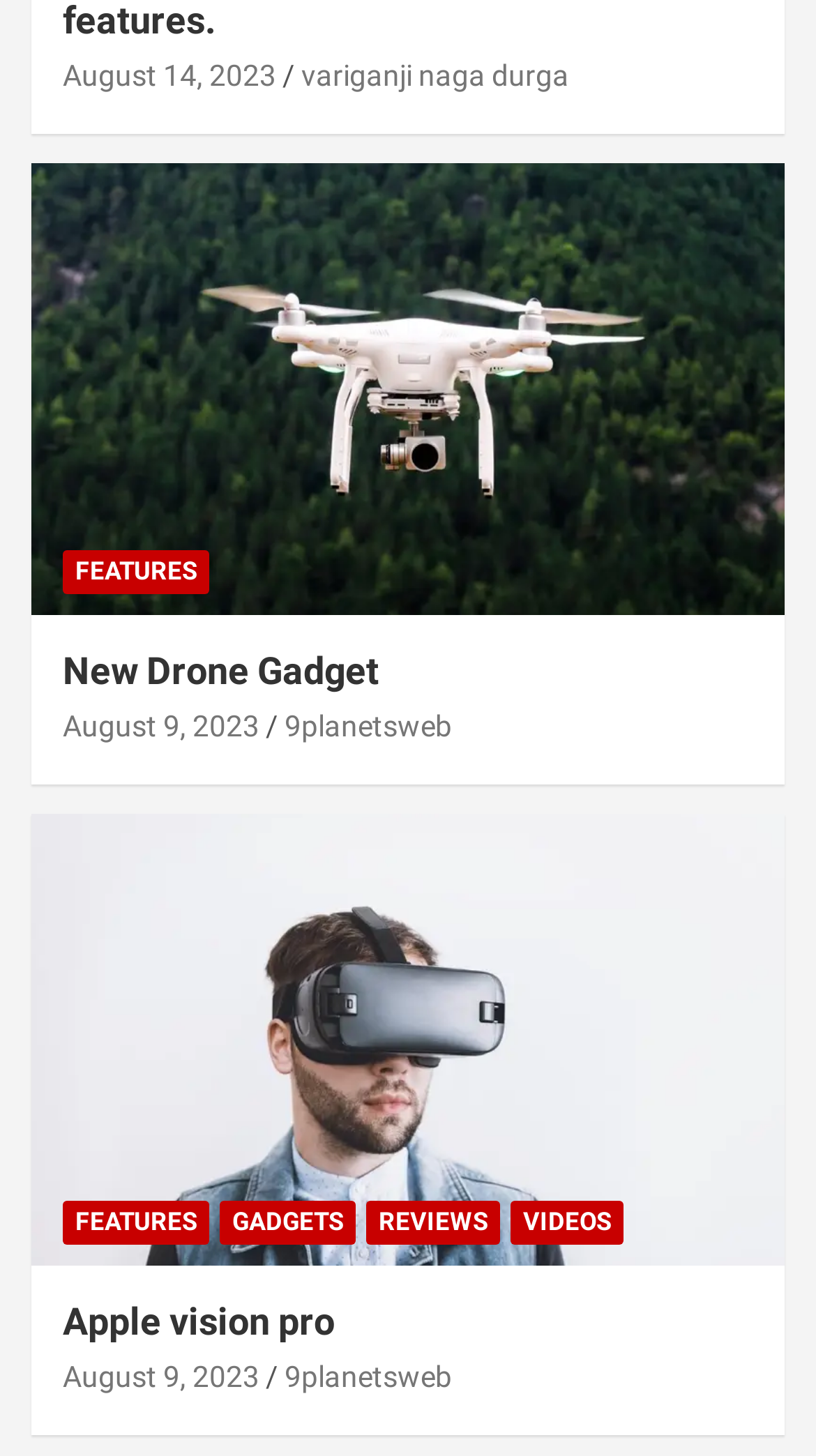Specify the bounding box coordinates of the region I need to click to perform the following instruction: "click on the 'FEATURES' link". The coordinates must be four float numbers in the range of 0 to 1, i.e., [left, top, right, bottom].

[0.077, 0.378, 0.256, 0.408]